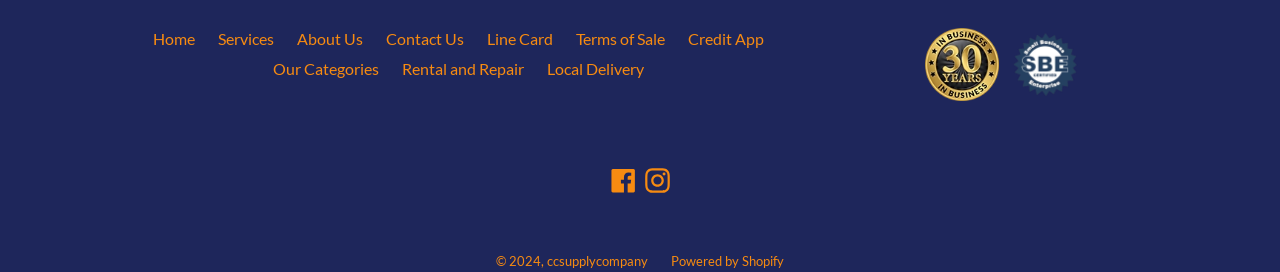Extract the bounding box for the UI element that matches this description: "Services".

[0.17, 0.108, 0.214, 0.178]